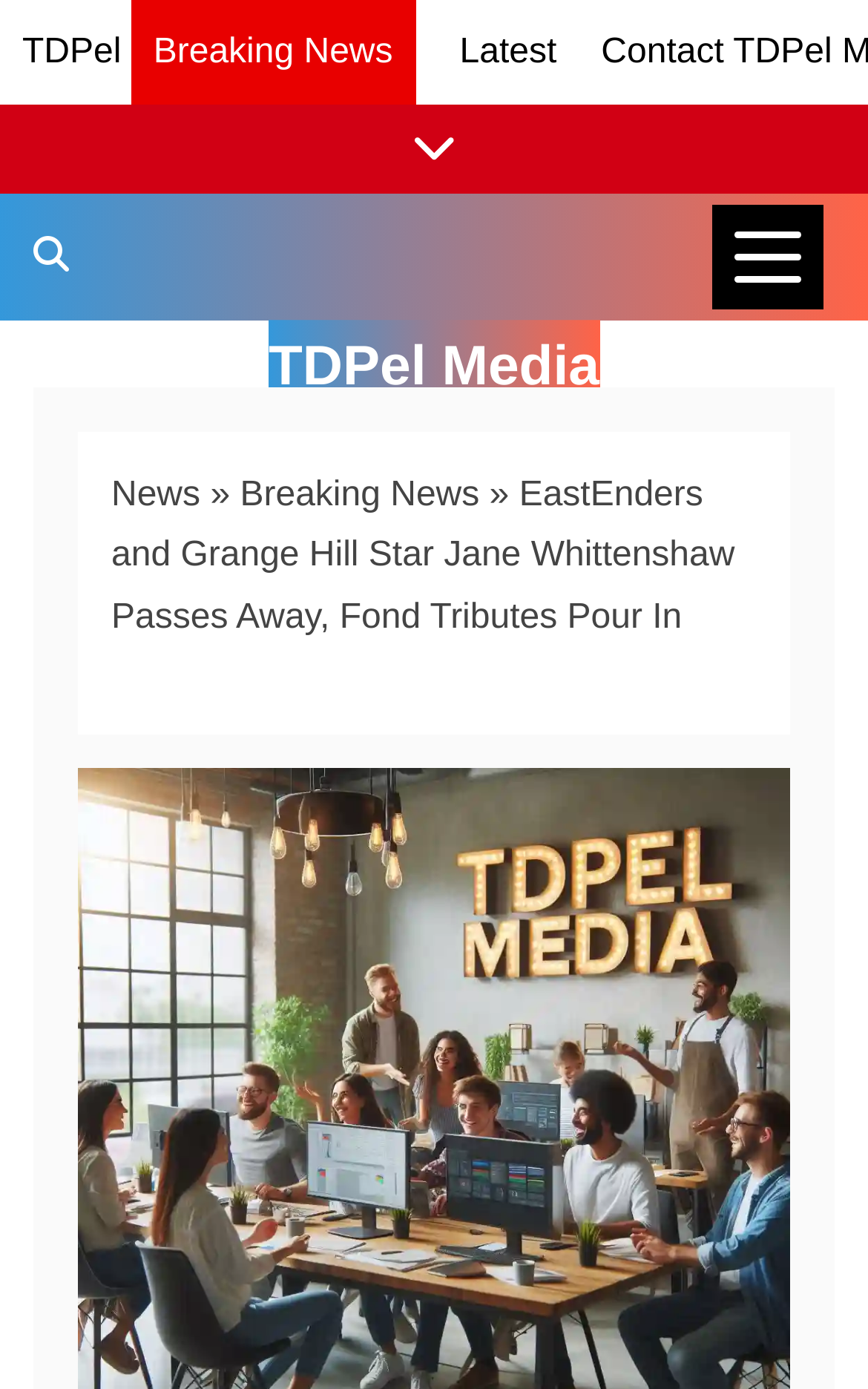Locate the UI element described by News and provide its bounding box coordinates. Use the format (top-left x, top-left y, bottom-right x, bottom-right y) with all values as floating point numbers between 0 and 1.

[0.128, 0.343, 0.231, 0.37]